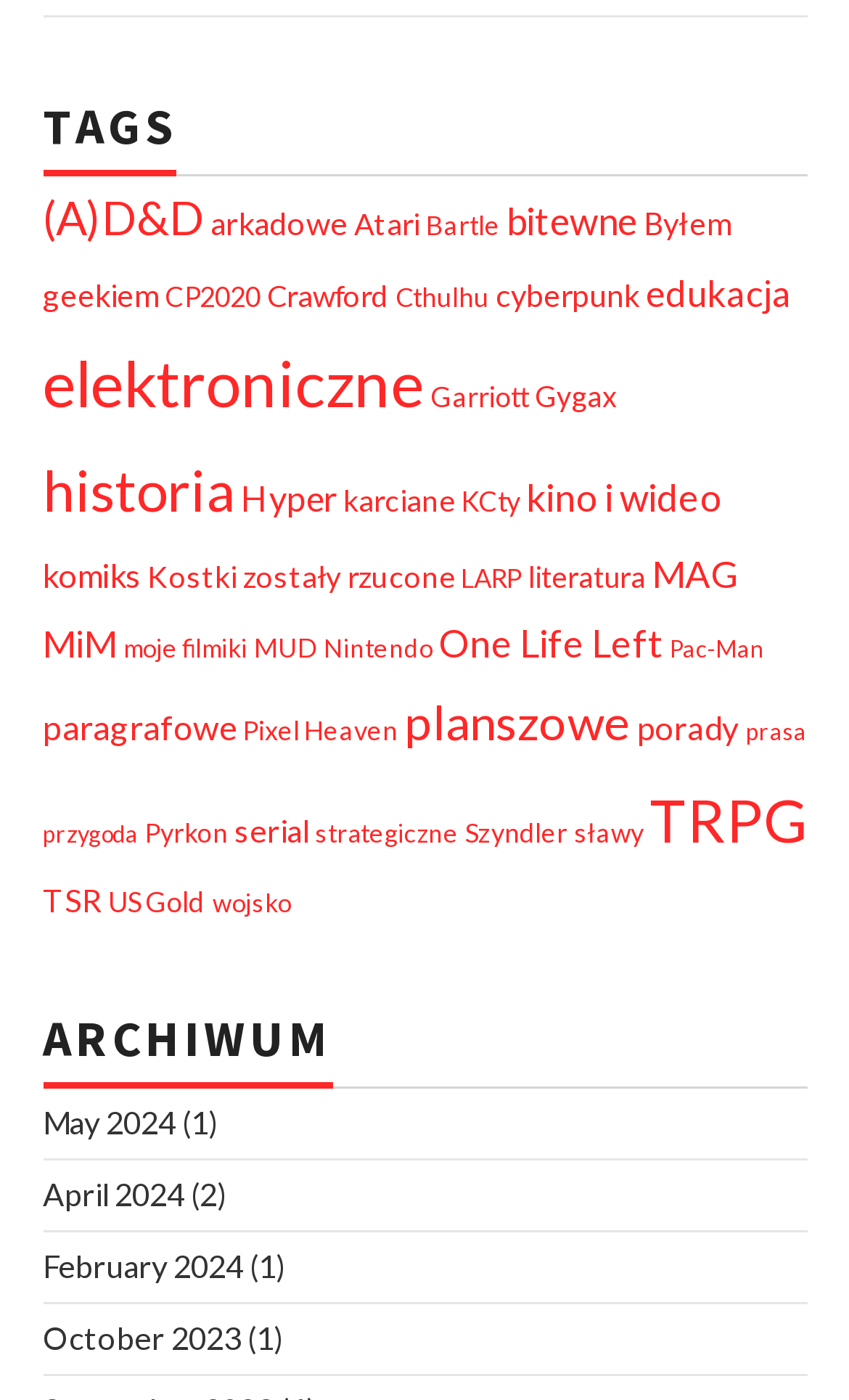Please examine the image and answer the question with a detailed explanation:
How many items are in the 'TRPG' tag?

I looked at the link for the 'TRPG' tag and found that it has 162 items.